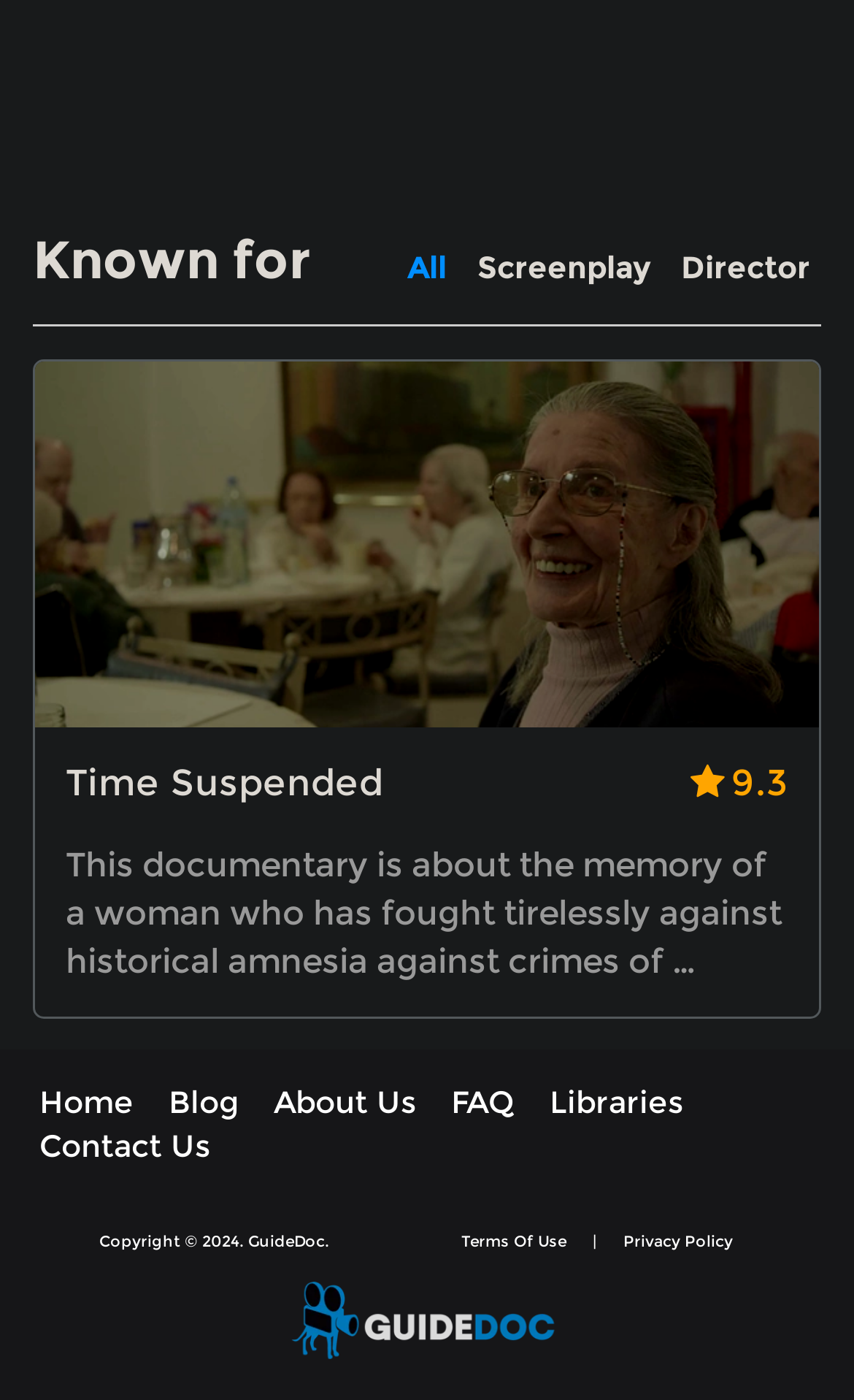Locate the bounding box coordinates of the segment that needs to be clicked to meet this instruction: "Click on 'All' to view all categories".

[0.477, 0.18, 0.523, 0.204]